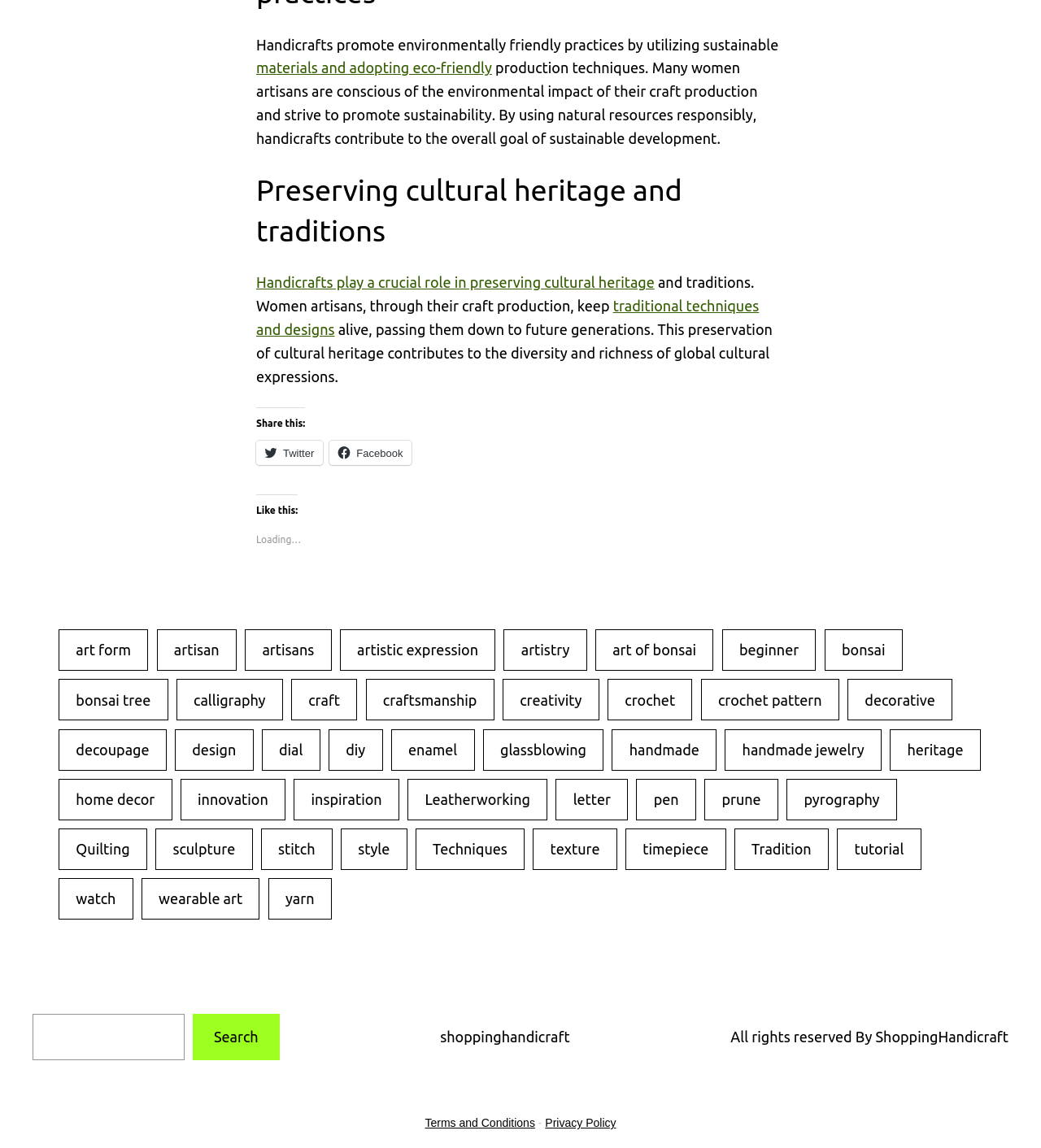Specify the bounding box coordinates of the area to click in order to execute this command: 'Search for handicrafts'. The coordinates should consist of four float numbers ranging from 0 to 1, and should be formatted as [left, top, right, bottom].

[0.031, 0.883, 0.177, 0.923]